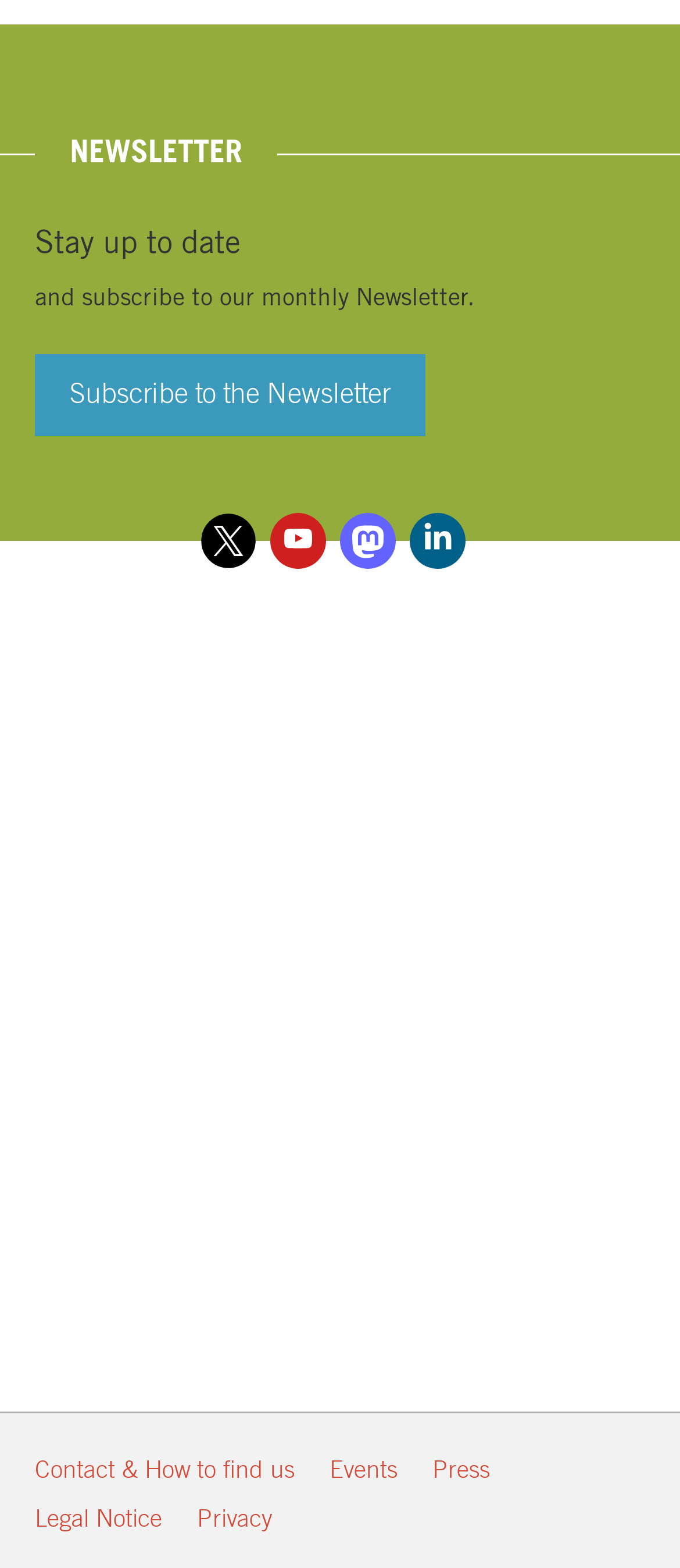Please provide the bounding box coordinates for the element that needs to be clicked to perform the instruction: "Go to the Contact & How to find us page". The coordinates must consist of four float numbers between 0 and 1, formatted as [left, top, right, bottom].

[0.051, 0.929, 0.433, 0.949]